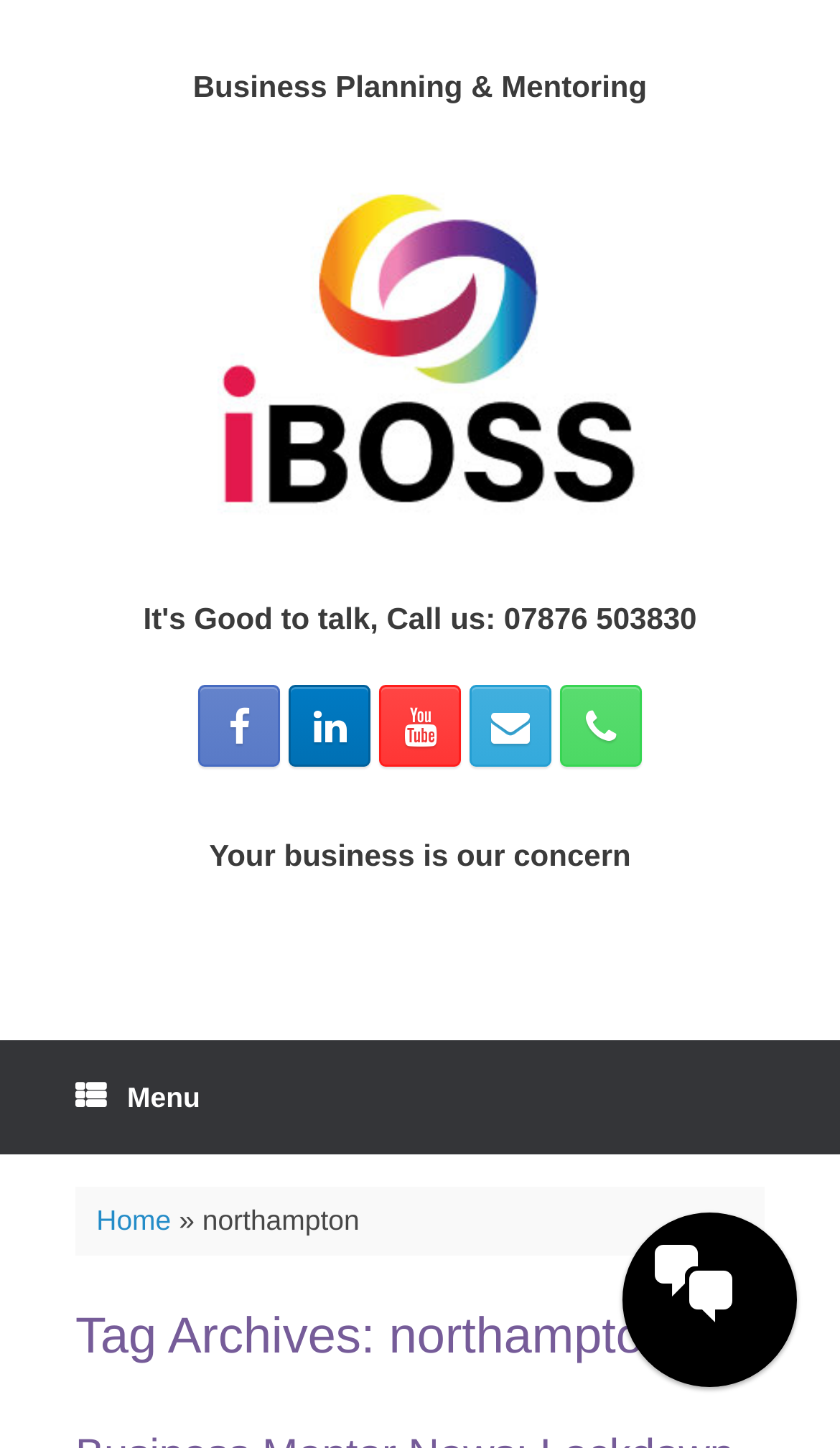Please locate and generate the primary heading on this webpage.

Tag Archives: northampton